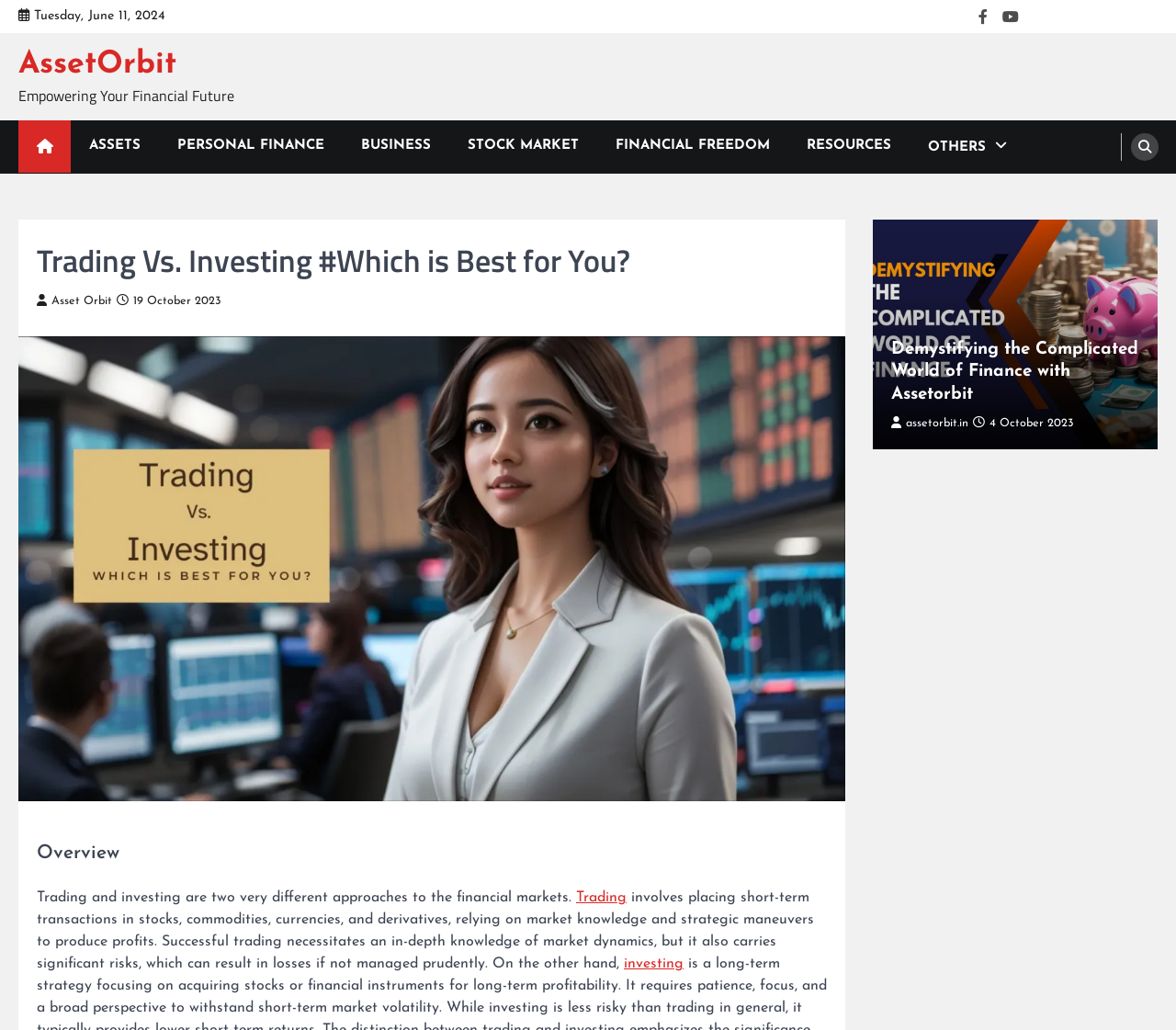What is the type of image displayed below the 'Overview' heading?
Refer to the image and give a detailed answer to the question.

Below the 'Overview' heading, I found an image element with the description 'Trading Vs. Investing, Which is Best for You?', which suggests that the image is related to trading and investing.